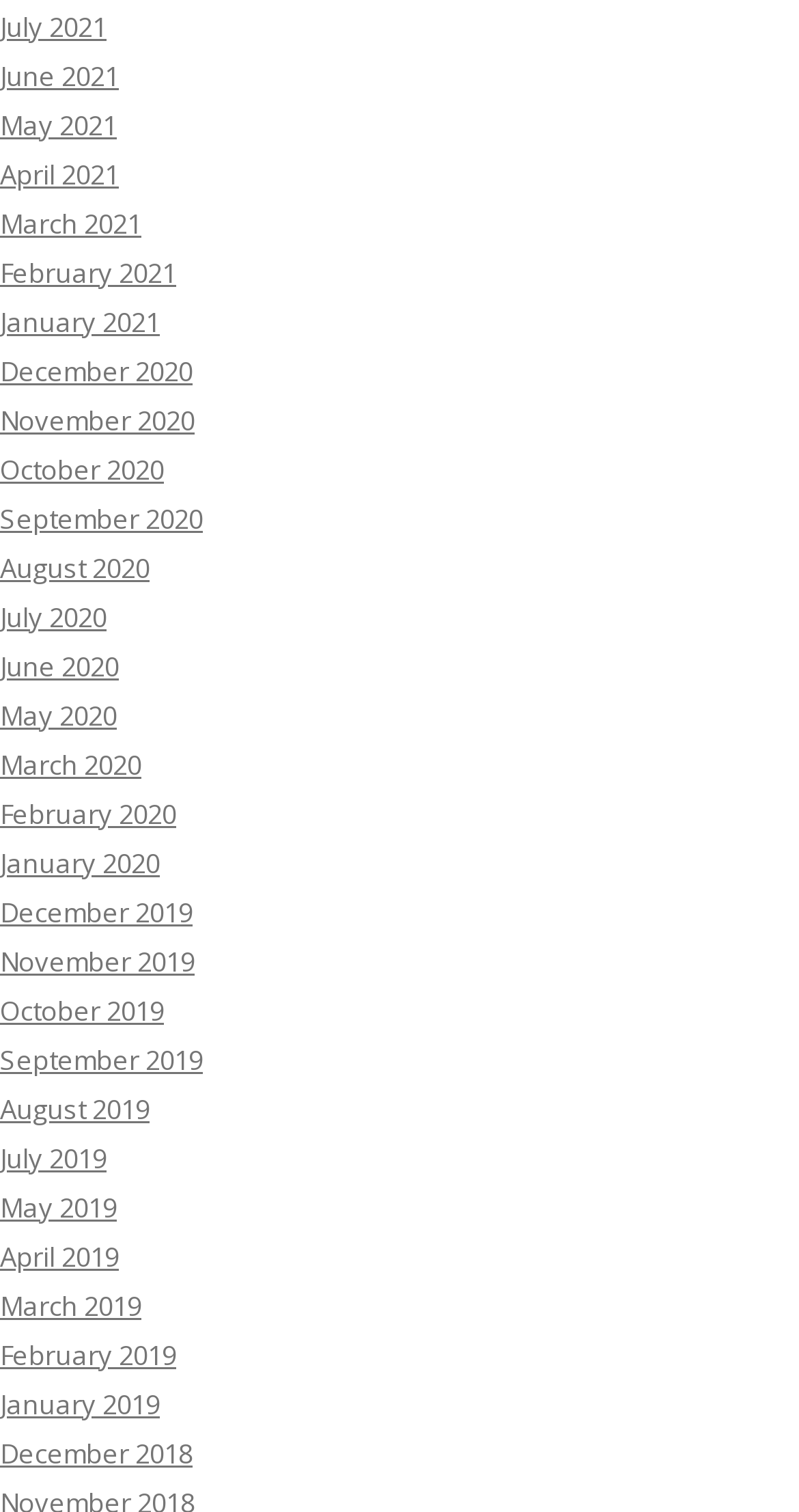Are the months listed in chronological order?
Provide an in-depth answer to the question, covering all aspects.

By examining the list of links, I found that the months are listed in a descending order, with the most recent month at the top and the earliest month at the bottom, which suggests that they are in chronological order.